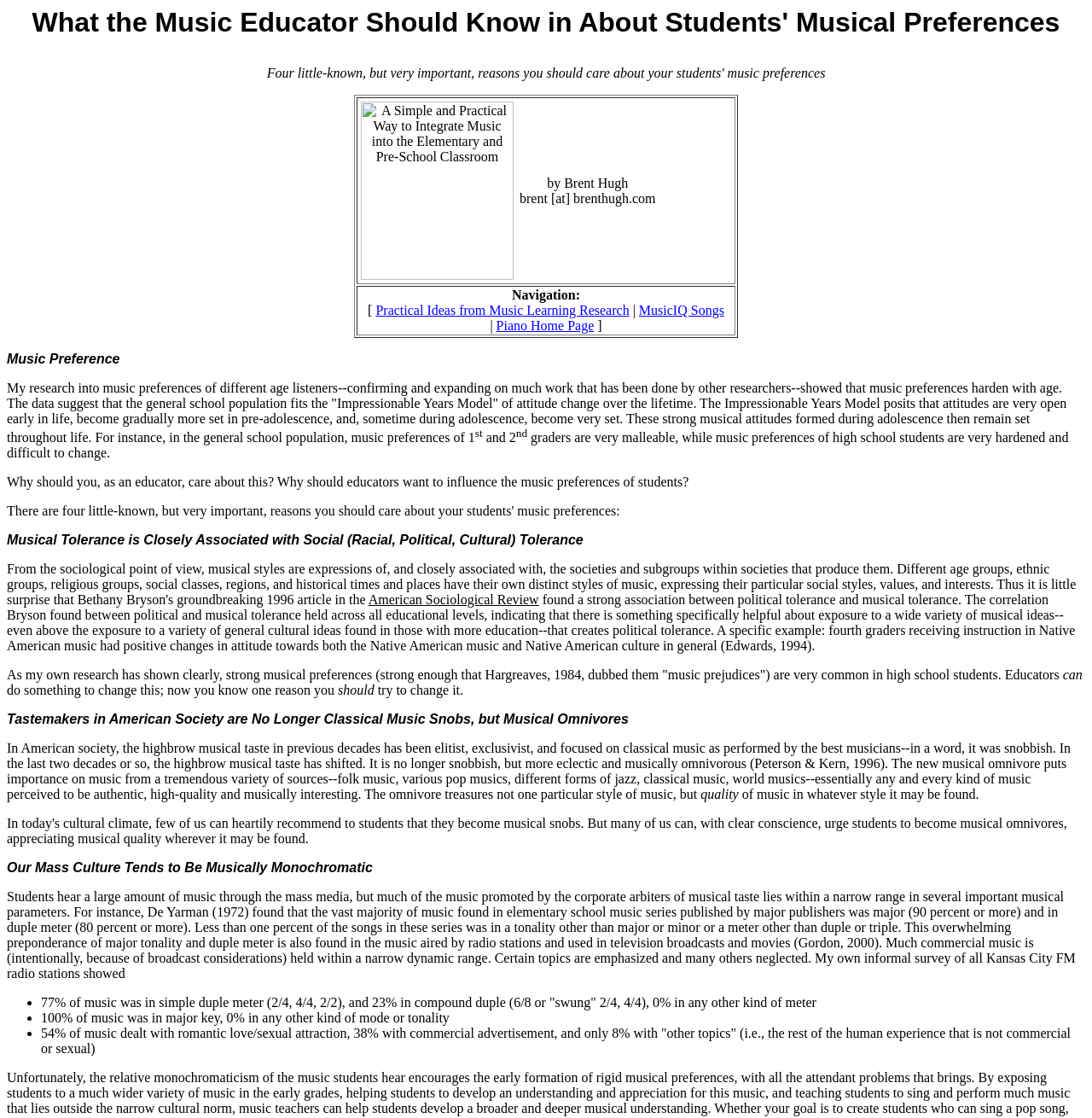What percentage of music on Kansas City FM radio stations is in simple duple meter?
Based on the screenshot, give a detailed explanation to answer the question.

According to the webpage, the author's informal survey of Kansas City FM radio stations found that 77% of music is in simple duple meter, such as 2/4, 4/4, or 2/2 time signatures.